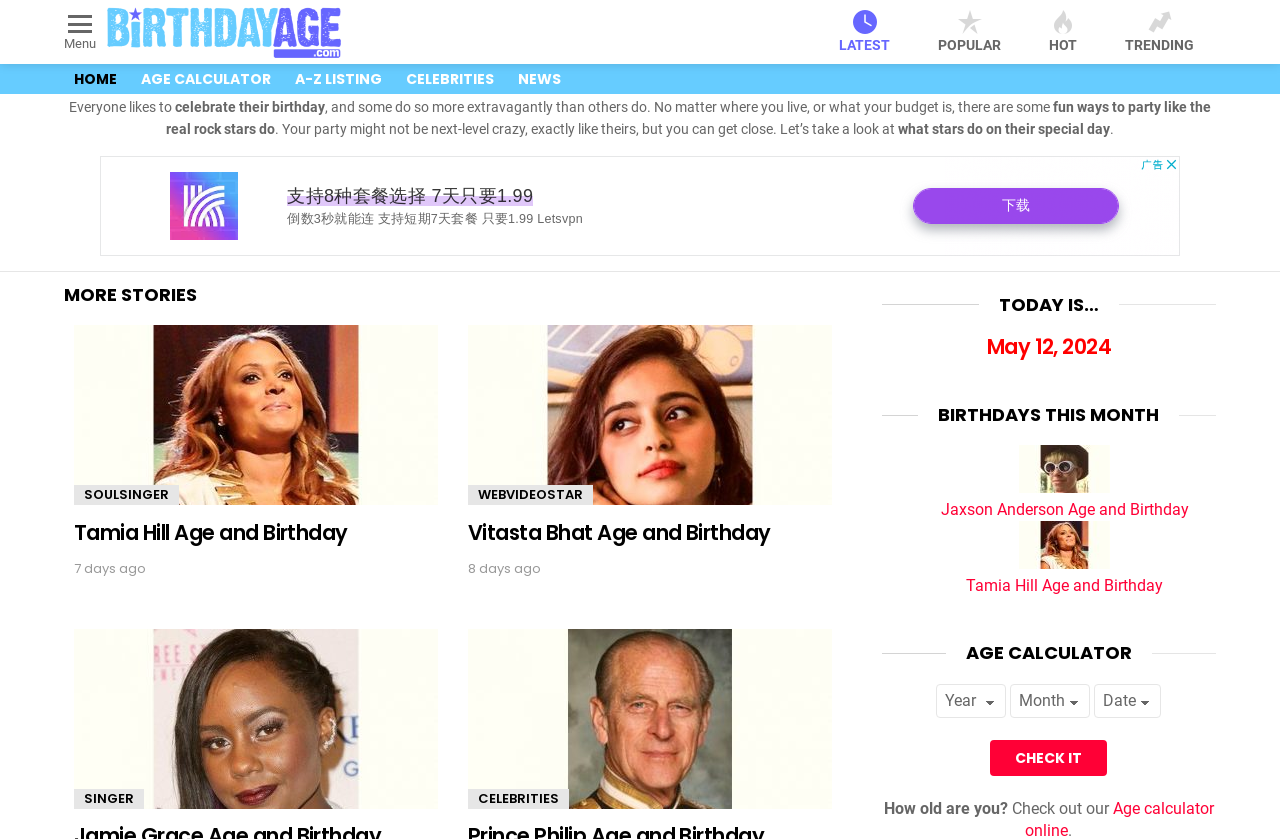Please provide a one-word or short phrase answer to the question:
How many celebrities are listed on this webpage?

At least 4